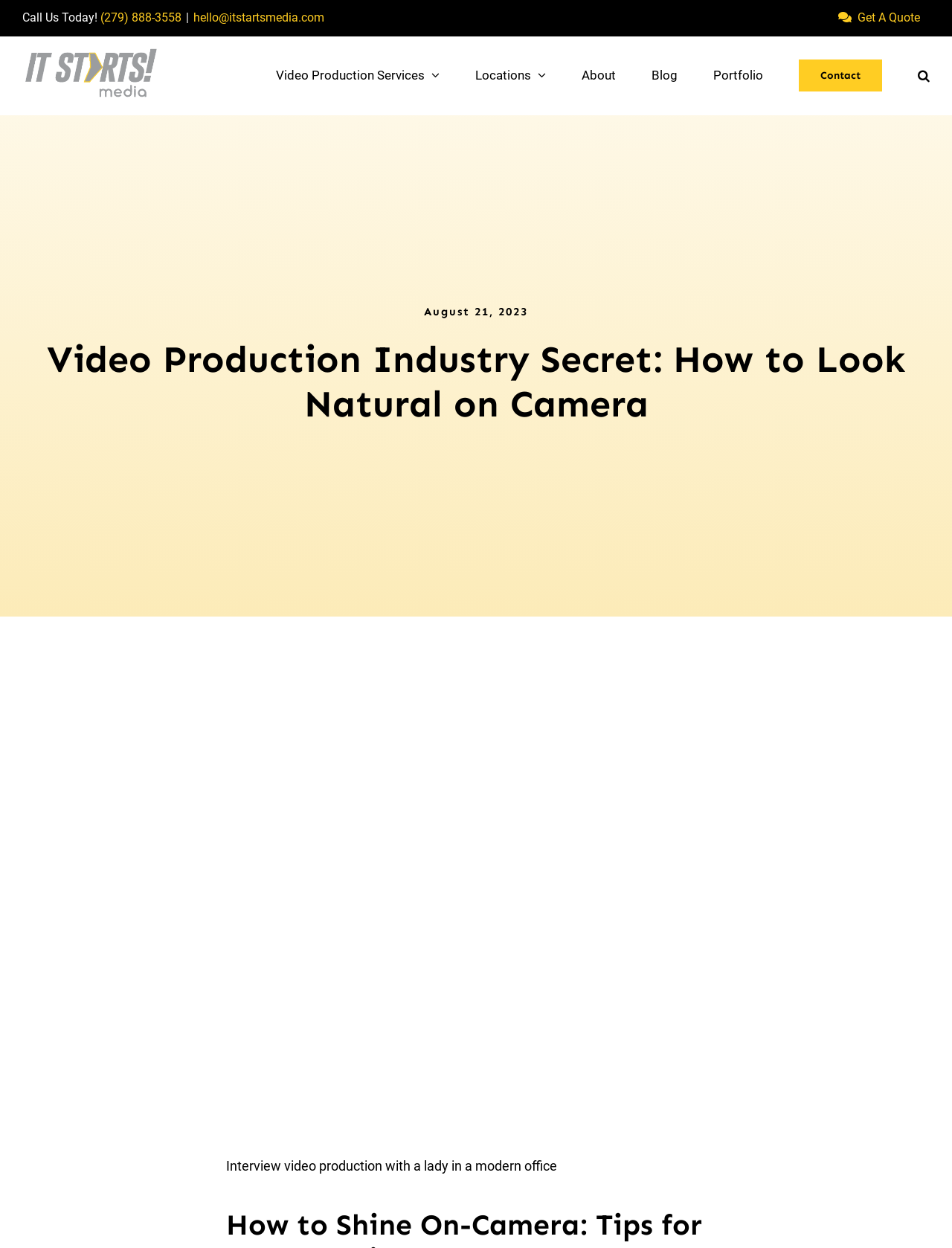Please provide a detailed answer to the question below by examining the image:
Is the image of a lady in a modern office below the headings?

The image 'Interview video production with a lady in a modern office' has a y-coordinate of 0.524, which is greater than the y-coordinates of the headings, indicating it is located below the headings.